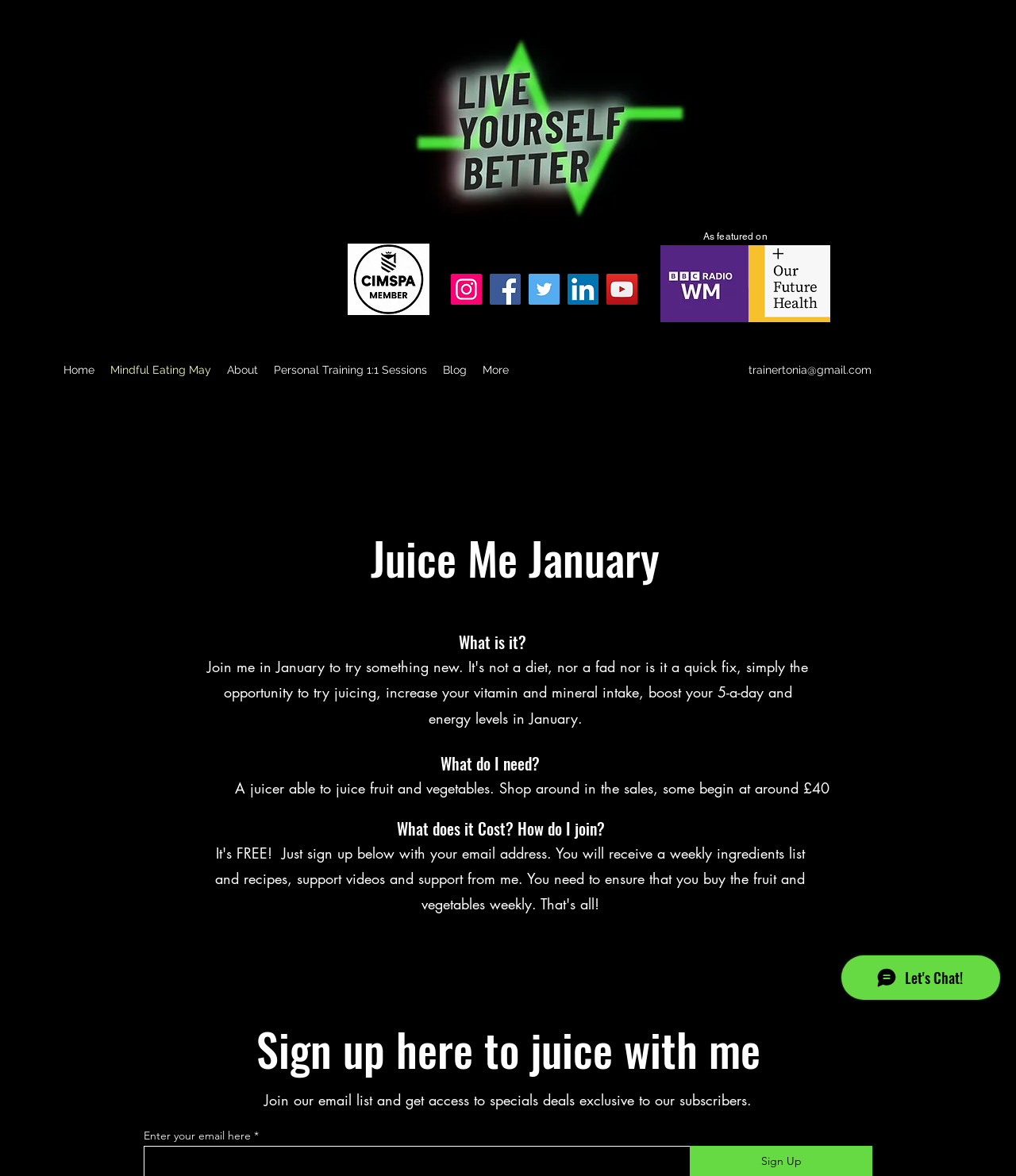Select the bounding box coordinates of the element I need to click to carry out the following instruction: "Click the YouTube link".

[0.501, 0.06, 0.556, 0.108]